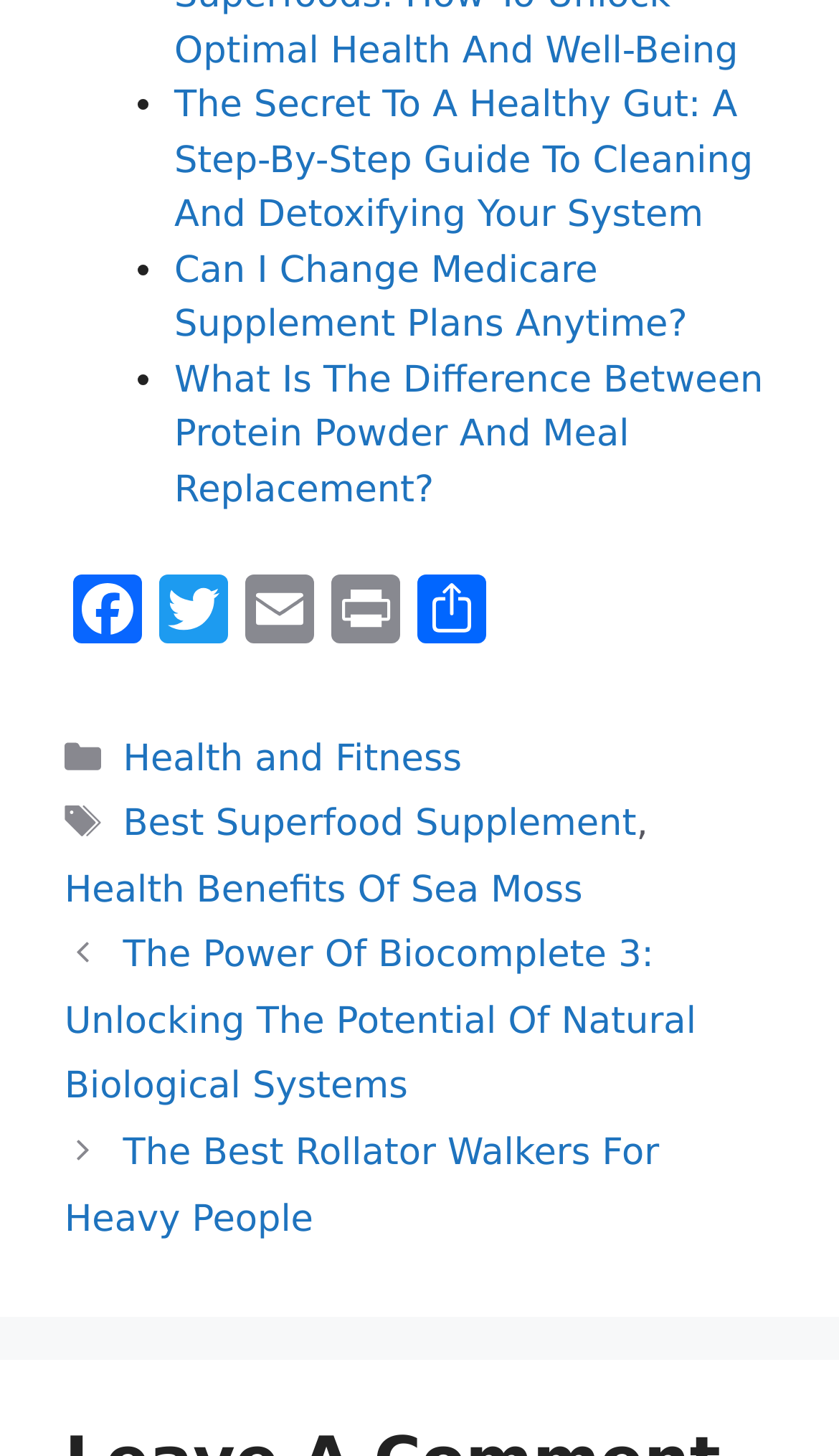Please give a one-word or short phrase response to the following question: 
What is the title of the last post?

The Best Rollator Walkers For Heavy People